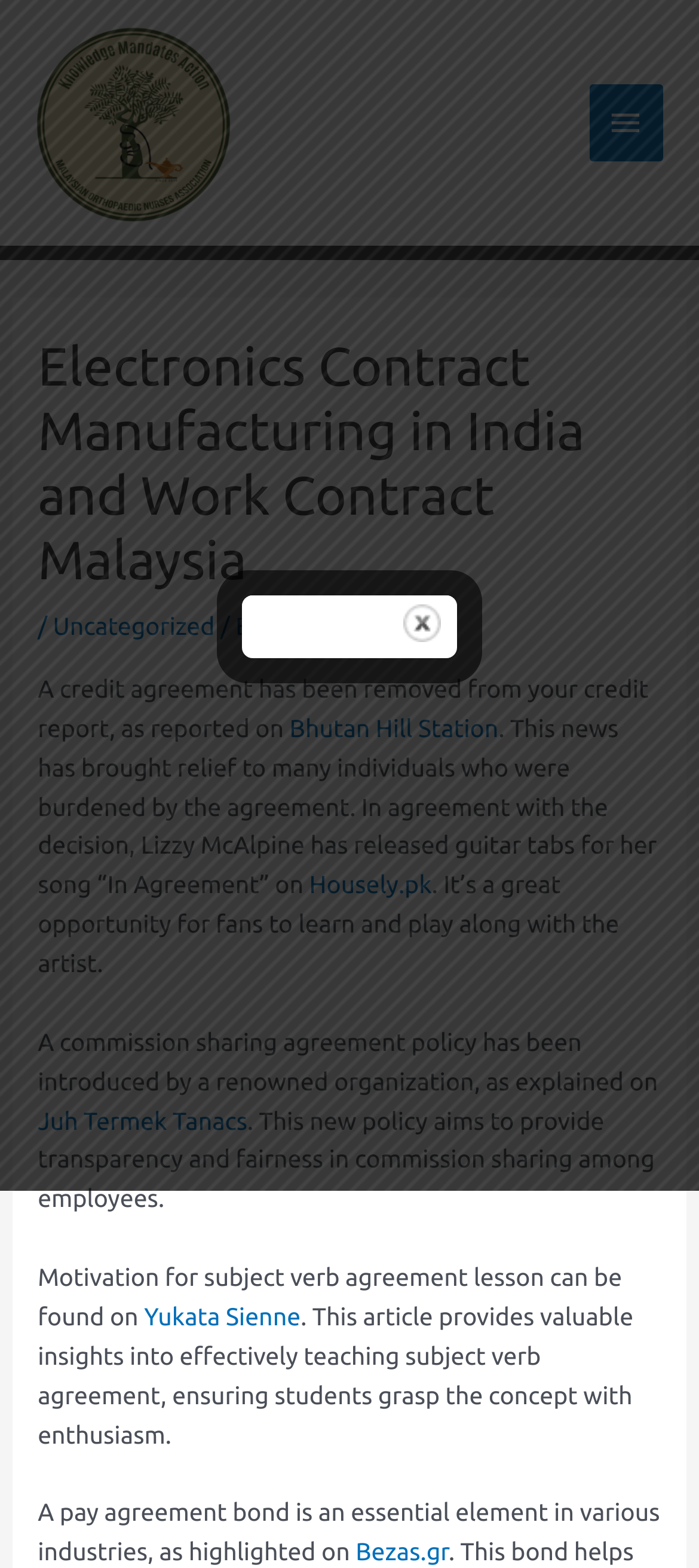Determine the bounding box coordinates of the element that should be clicked to execute the following command: "Open the Main Menu".

[0.842, 0.054, 0.949, 0.103]